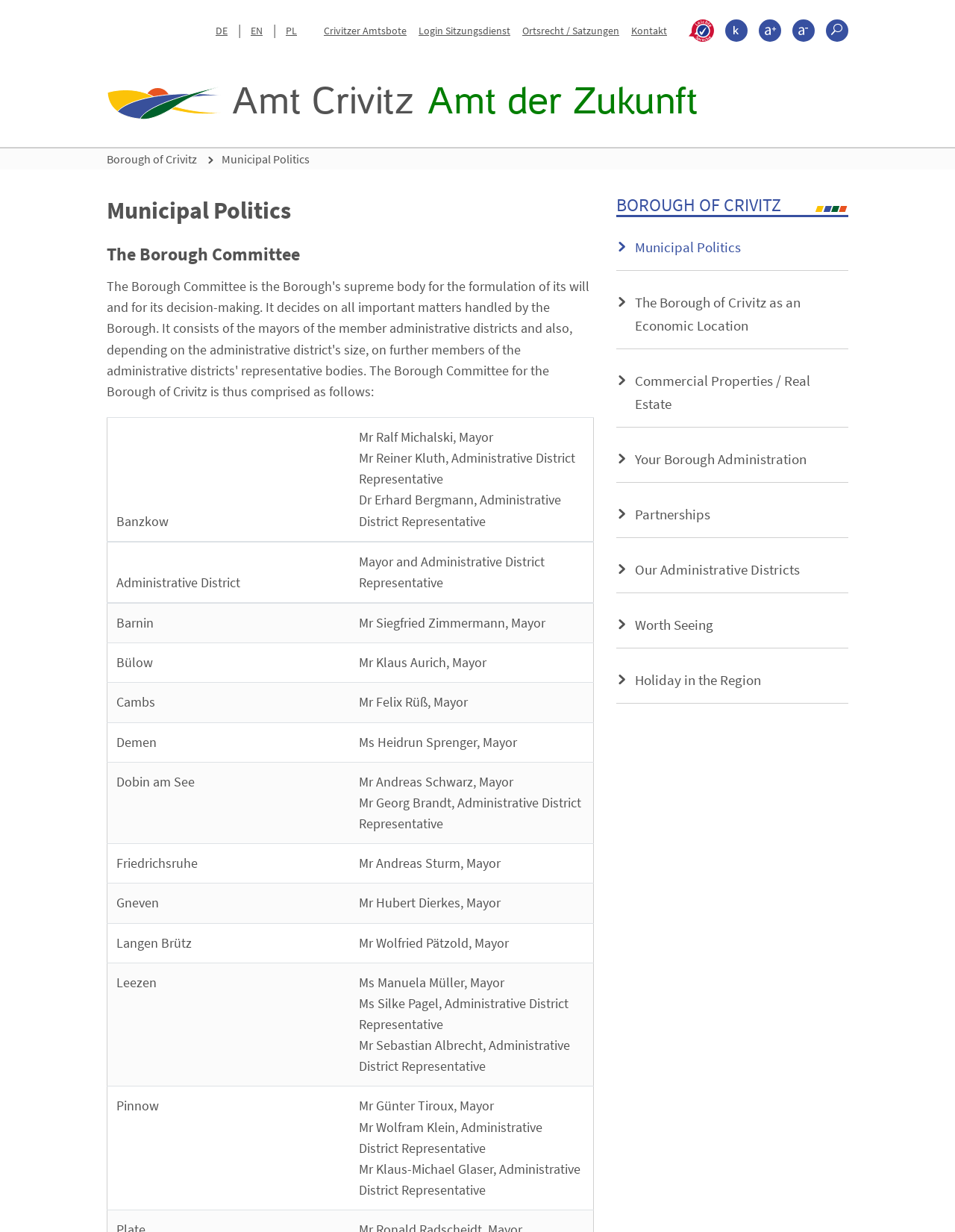Determine the bounding box coordinates for the HTML element described here: "Holiday in the Region".

[0.645, 0.533, 0.888, 0.571]